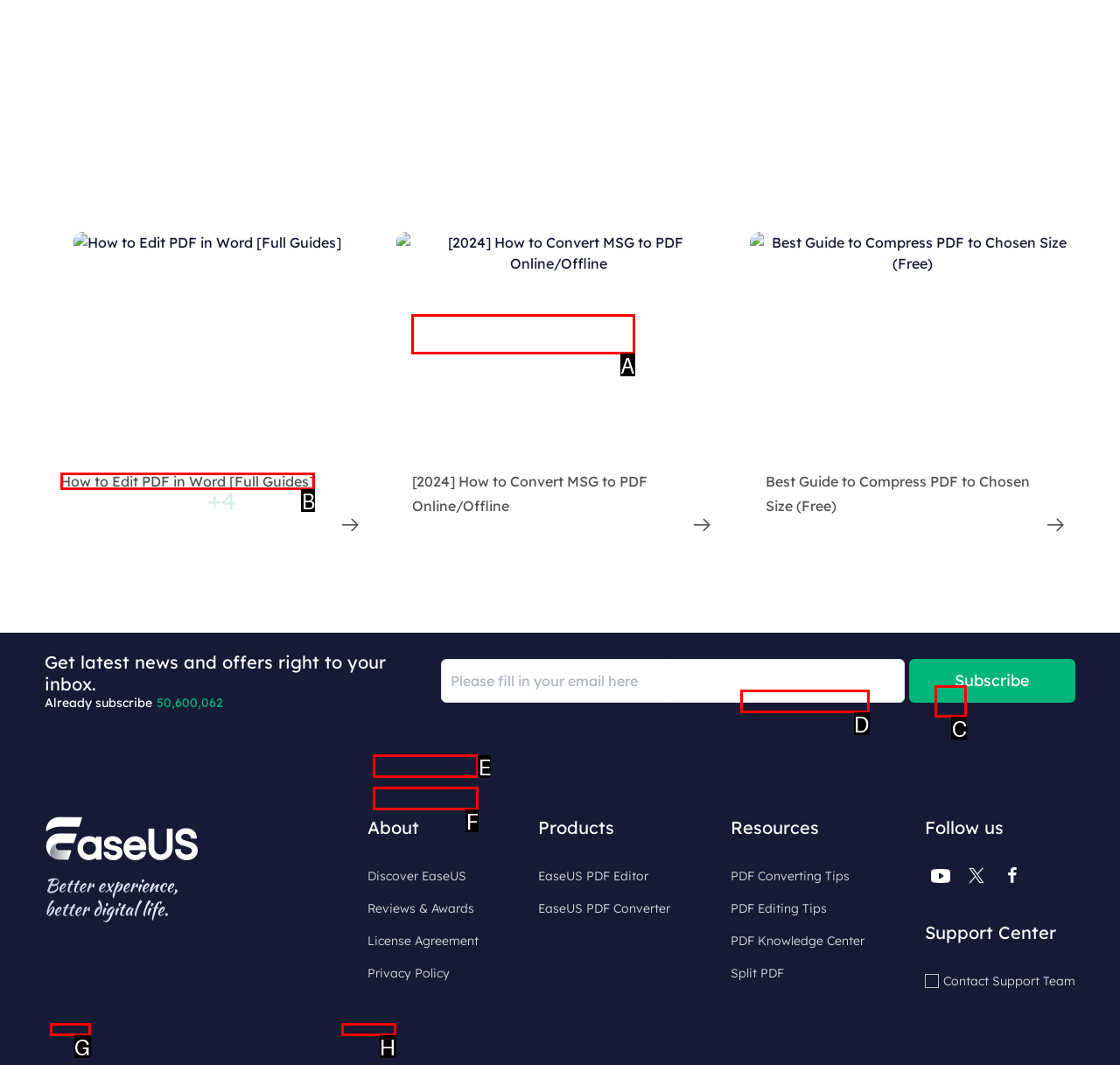Specify which HTML element I should click to complete this instruction: Edit PDF in Word Answer with the letter of the relevant option.

B